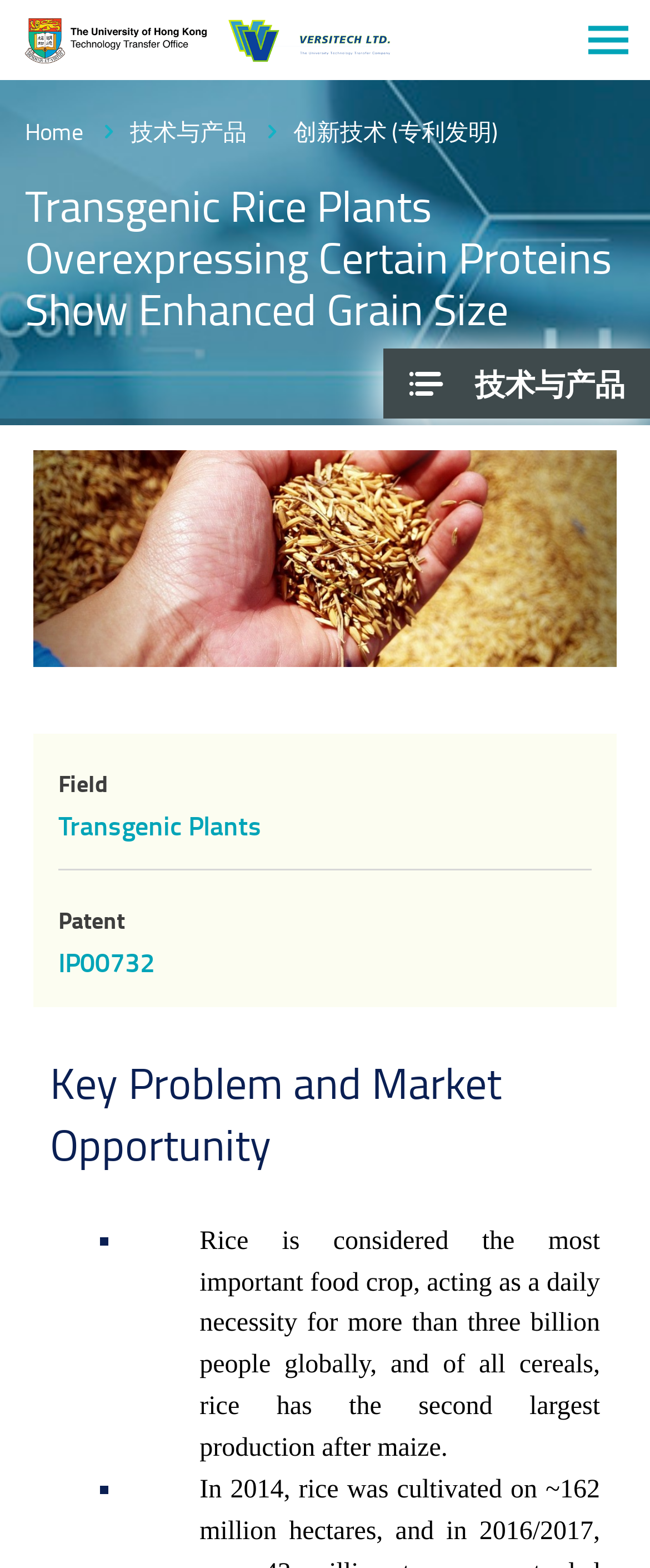Identify the bounding box for the described UI element: "技术与产品".

[0.2, 0.073, 0.379, 0.093]